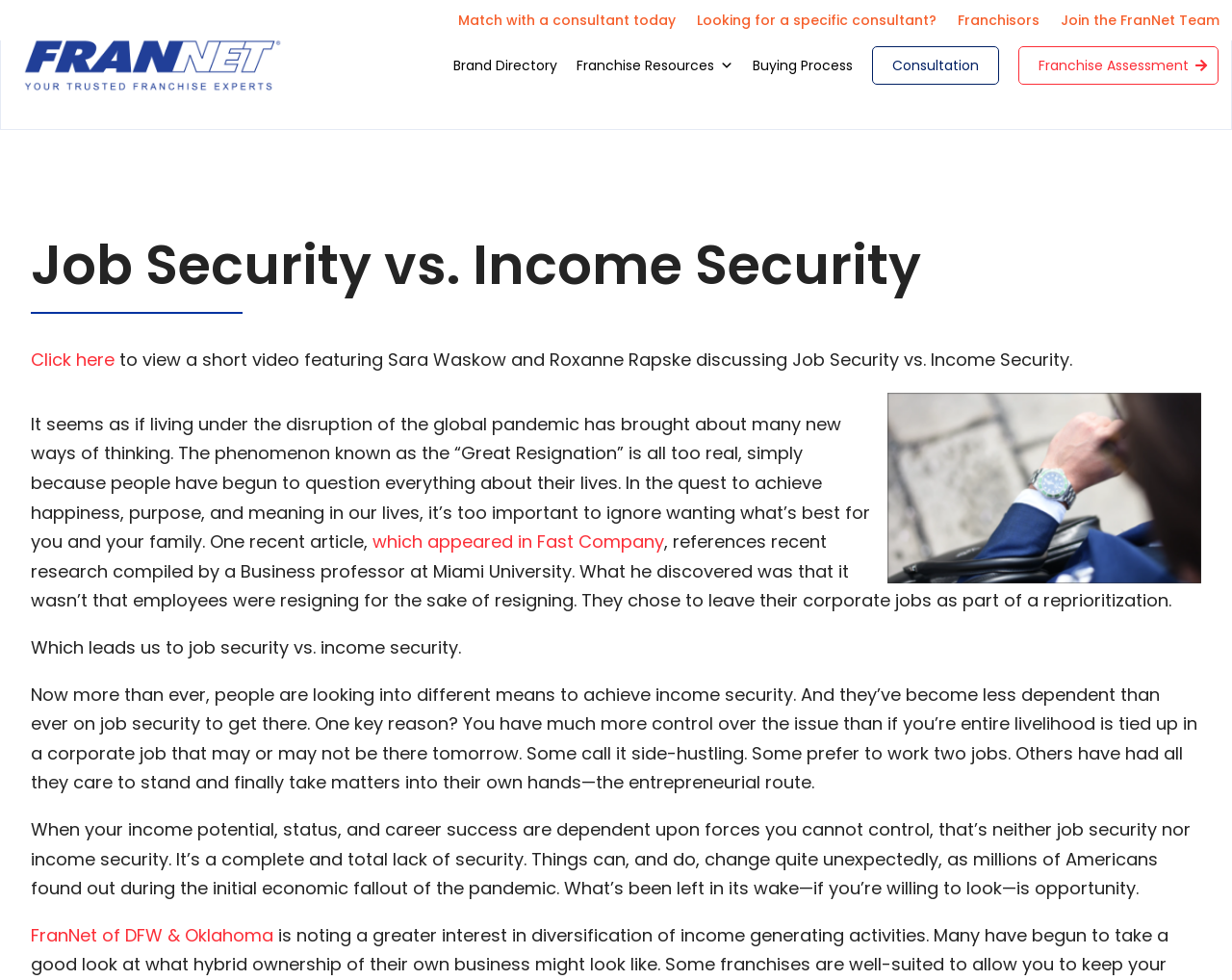Identify the bounding box coordinates of the specific part of the webpage to click to complete this instruction: "Switch to English language".

None